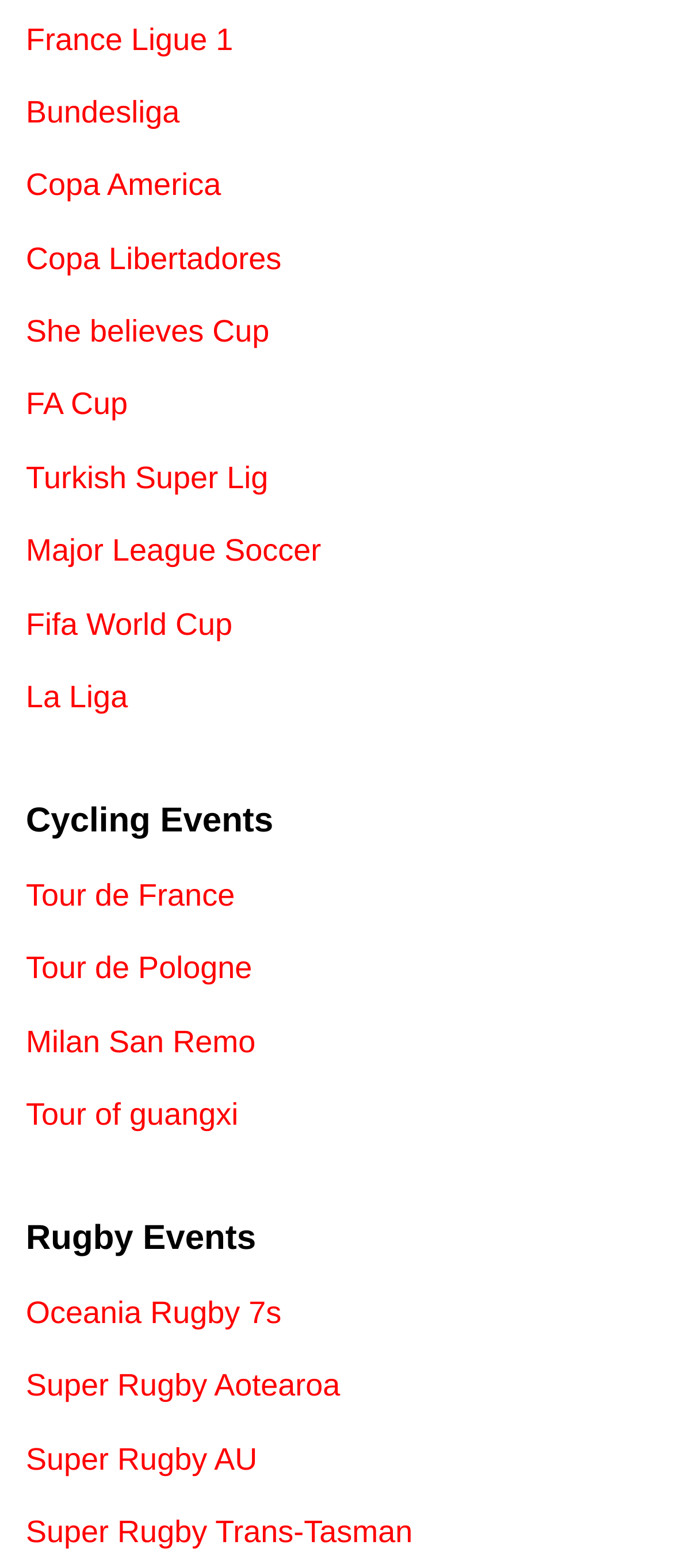Specify the bounding box coordinates (top-left x, top-left y, bottom-right x, bottom-right y) of the UI element in the screenshot that matches this description: Bundesliga

[0.038, 0.06, 0.267, 0.082]